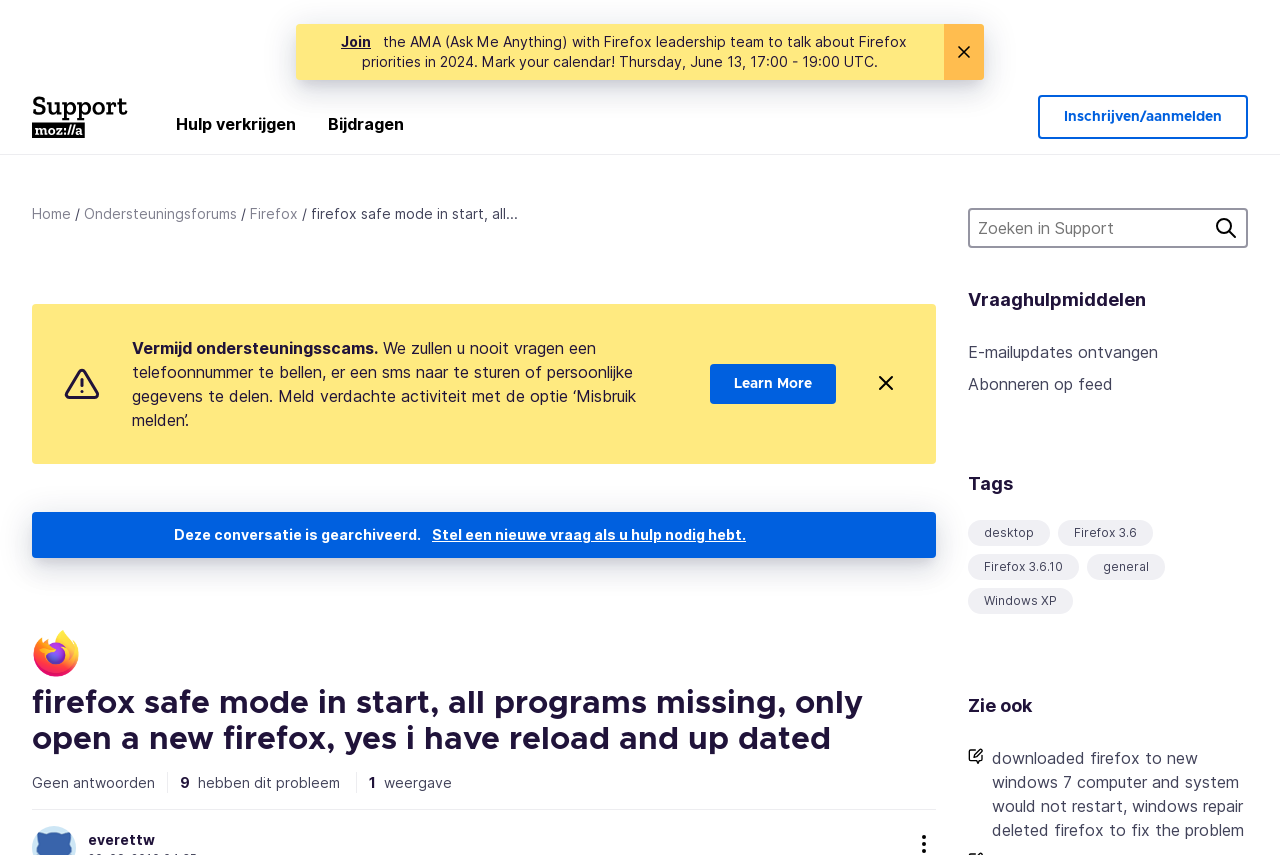Identify the bounding box coordinates of the clickable region to carry out the given instruction: "Click the 'Hulp verkrijgen' link".

[0.125, 0.122, 0.244, 0.18]